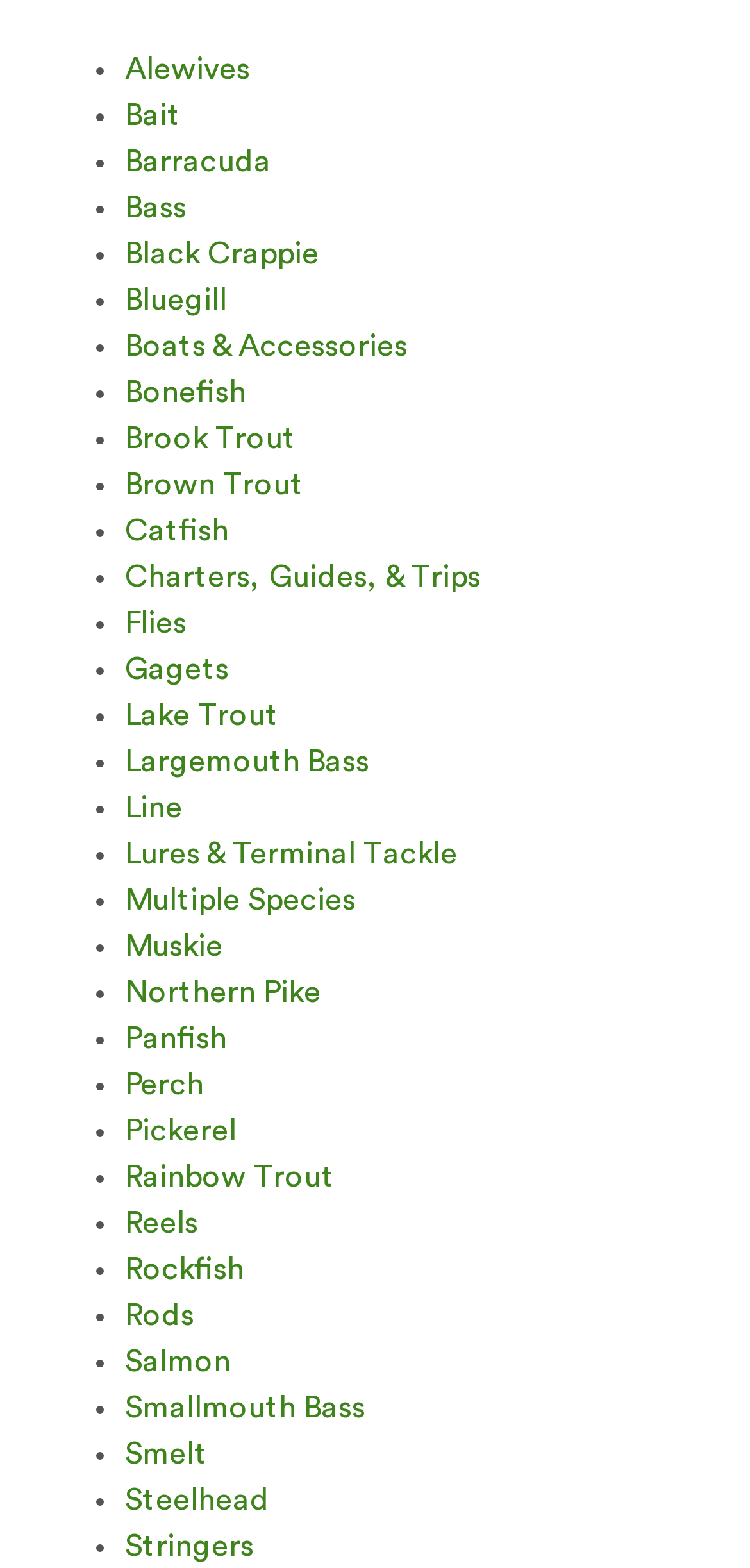Use the details in the image to answer the question thoroughly: 
How many types of fish are listed?

By counting the number of links on the webpage, I estimate that there are over 20 types of fish listed, including Alewives, Bass, Trout, and many others.